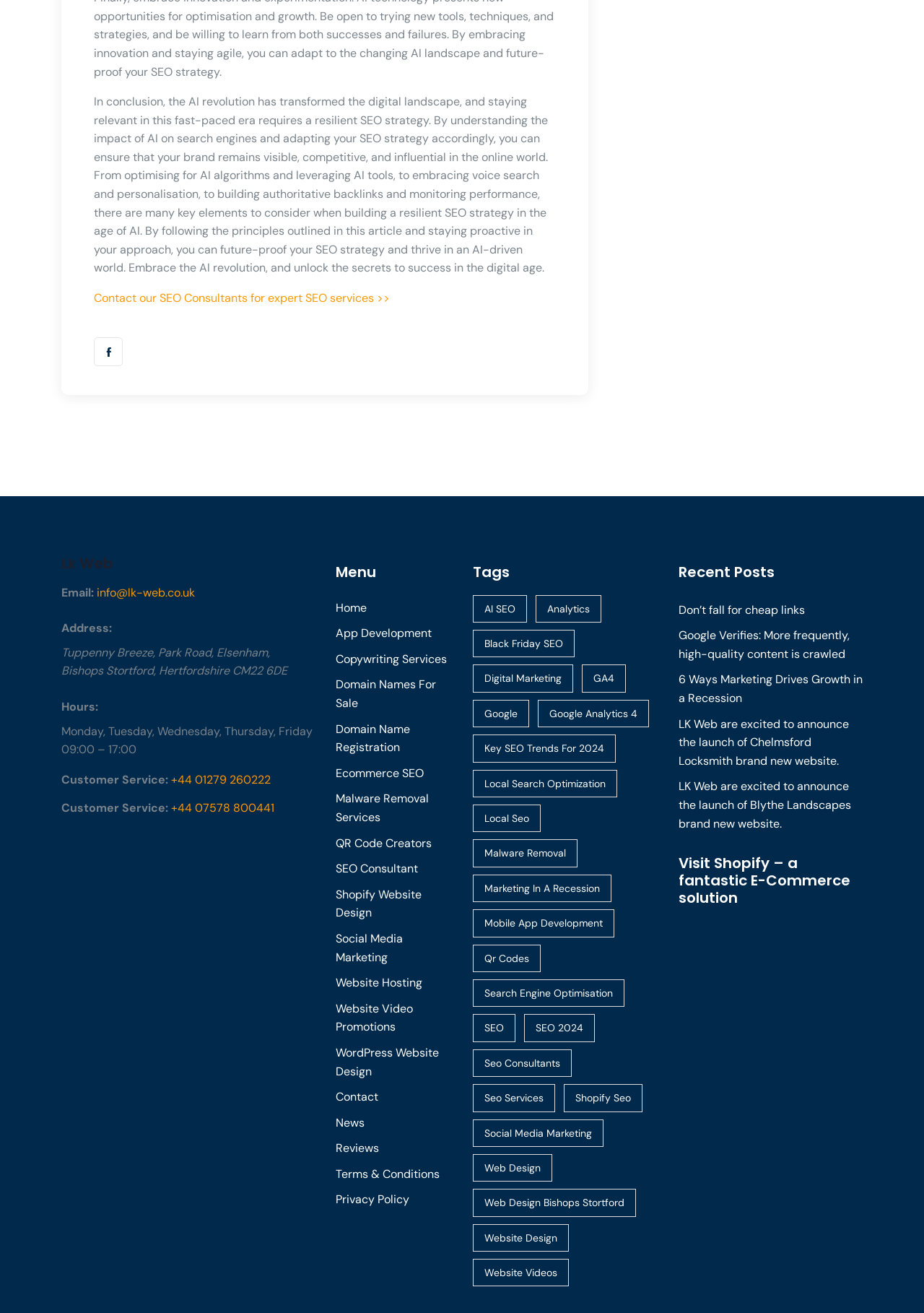From the webpage screenshot, predict the bounding box of the UI element that matches this description: "SEO".

[0.512, 0.774, 0.558, 0.795]